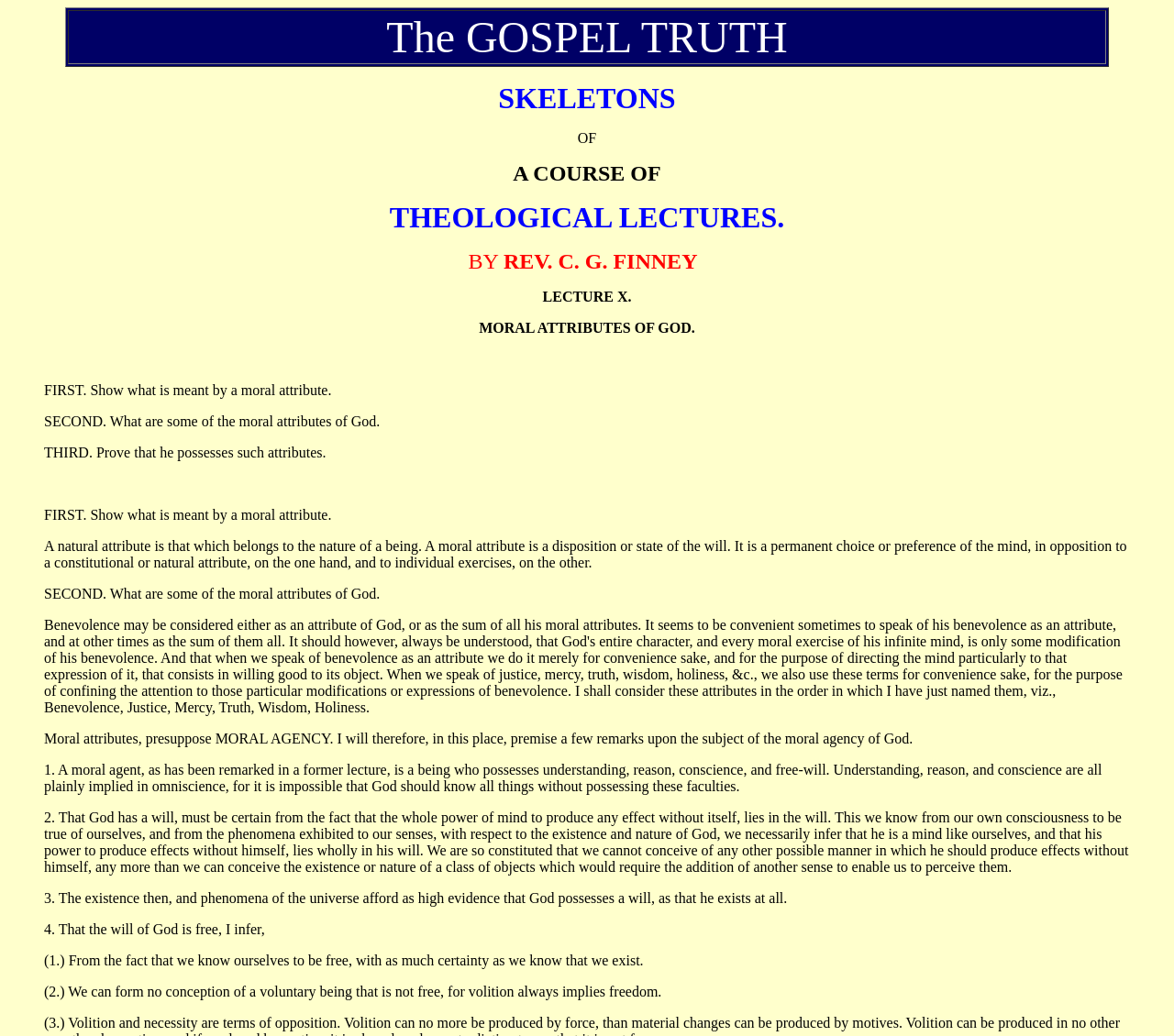Explain in detail what you observe on this webpage.

The webpage appears to be a lecture transcript or notes on theology, specifically Lecture 10, titled "Moral Attributes of God." 

At the top of the page, there is a table with a single cell containing the text "The GOSPEL TRUTH." Below this table, there are several lines of text that form the title and author information of the lecture. The title "SKELETONS OF A COURSE OF THEOLOGICAL LECTURES" is divided into multiple lines, with the author's name "REV. C. G. FINNEY" appearing on a separate line.

The main content of the lecture is divided into sections, each with a heading and a series of paragraphs. The first section is titled "MORAL ATTRIBUTES OF GOD," and it is further divided into three subtopics: "FIRST. Show what is meant by a moral attribute," "SECOND. What are some of the moral attributes of God," and "THIRD. Prove that he possesses such attributes." 

Each of these subtopics has a corresponding paragraph or series of paragraphs that discuss the topic in detail. The text is dense and academic, suggesting that the lecture is intended for an audience with a background in theology or philosophy. There are no images on the page, and the layout is primarily focused on presenting the text in a clear and readable format.